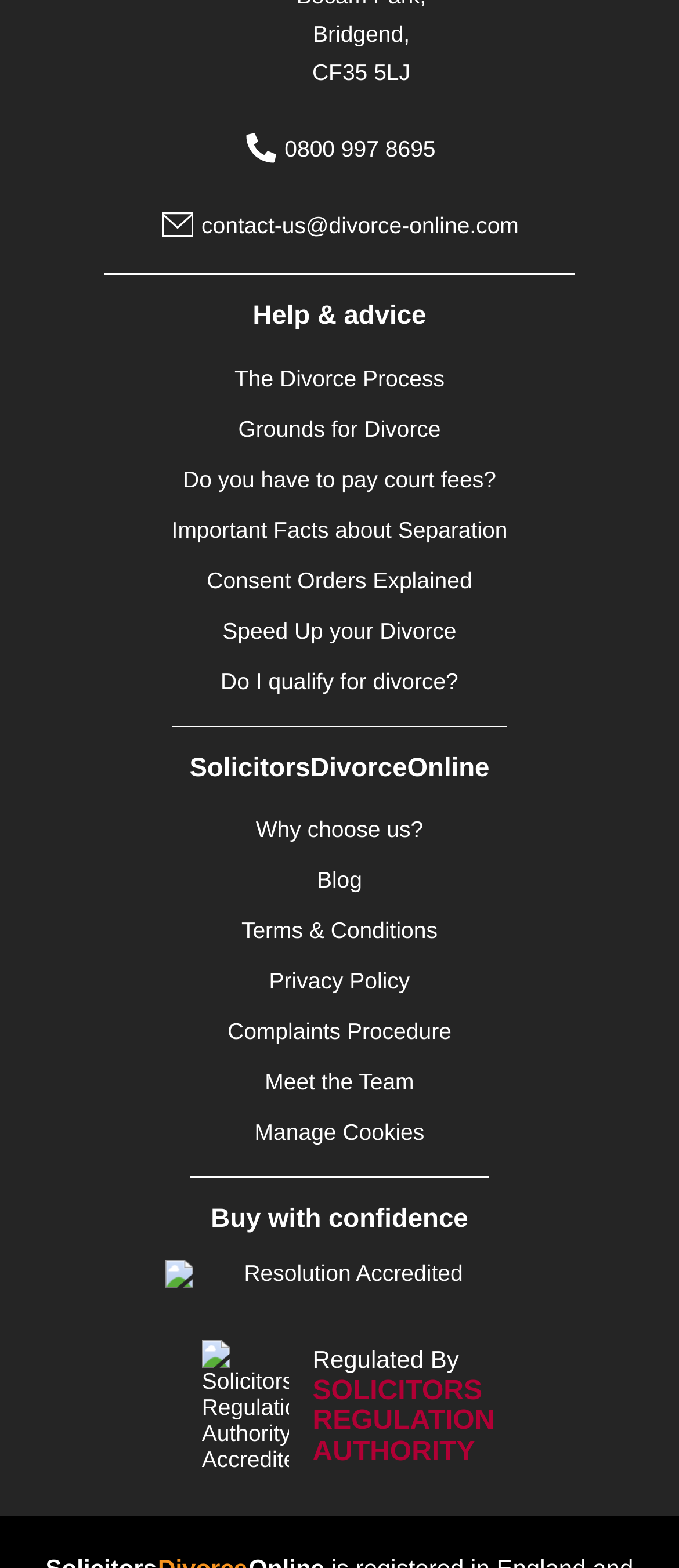Please identify the bounding box coordinates of the element that needs to be clicked to perform the following instruction: "Contact Coach".

None